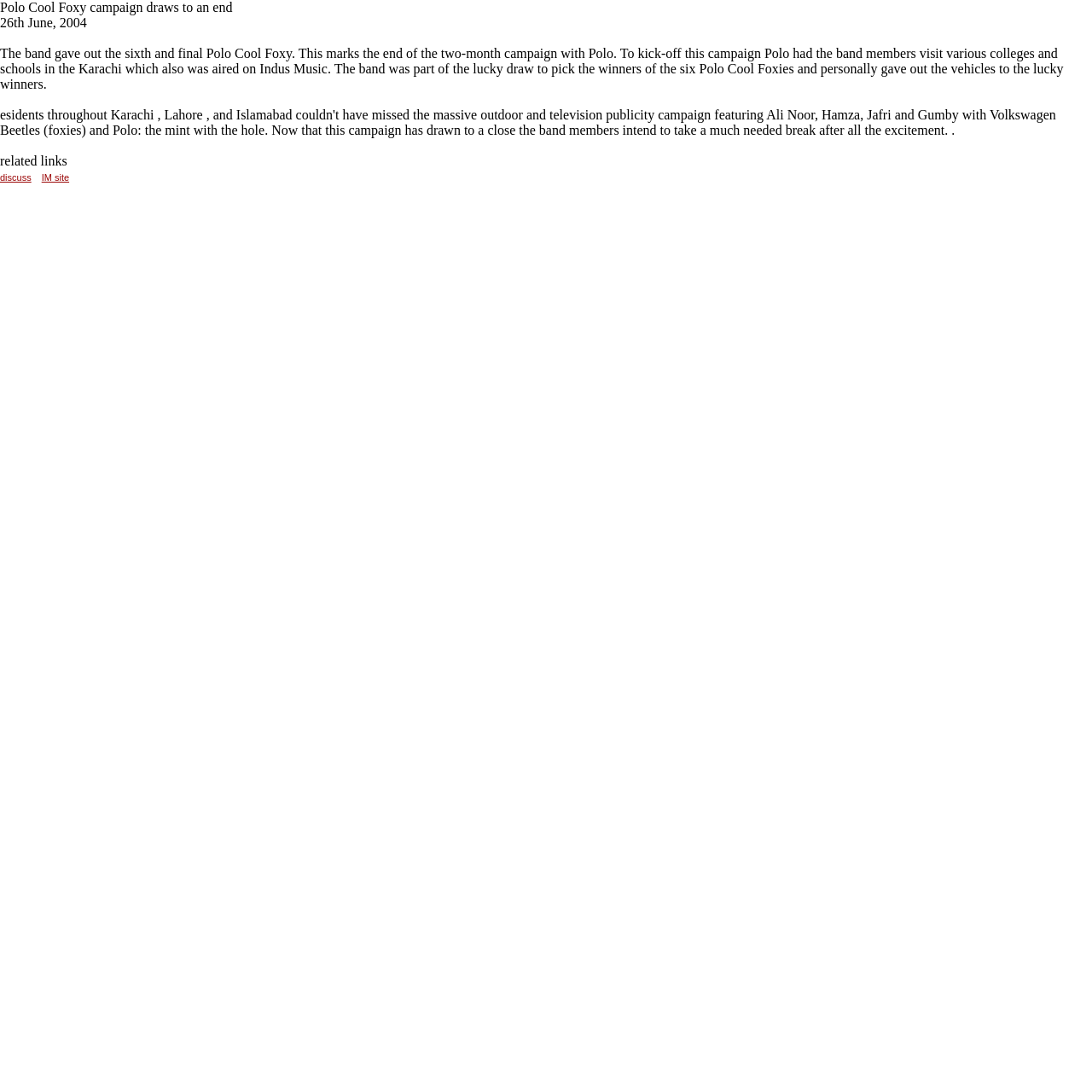What is the name of the campaign mentioned in the article?
By examining the image, provide a one-word or phrase answer.

Polo Cool Foxy